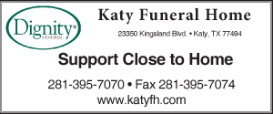What is the website address of Katy Funeral Home?
Answer the question in a detailed and comprehensive manner.

The website address is provided in the advertisement, allowing families in need to easily access their services and learn more about their commitment to providing respectful and compassionate services.